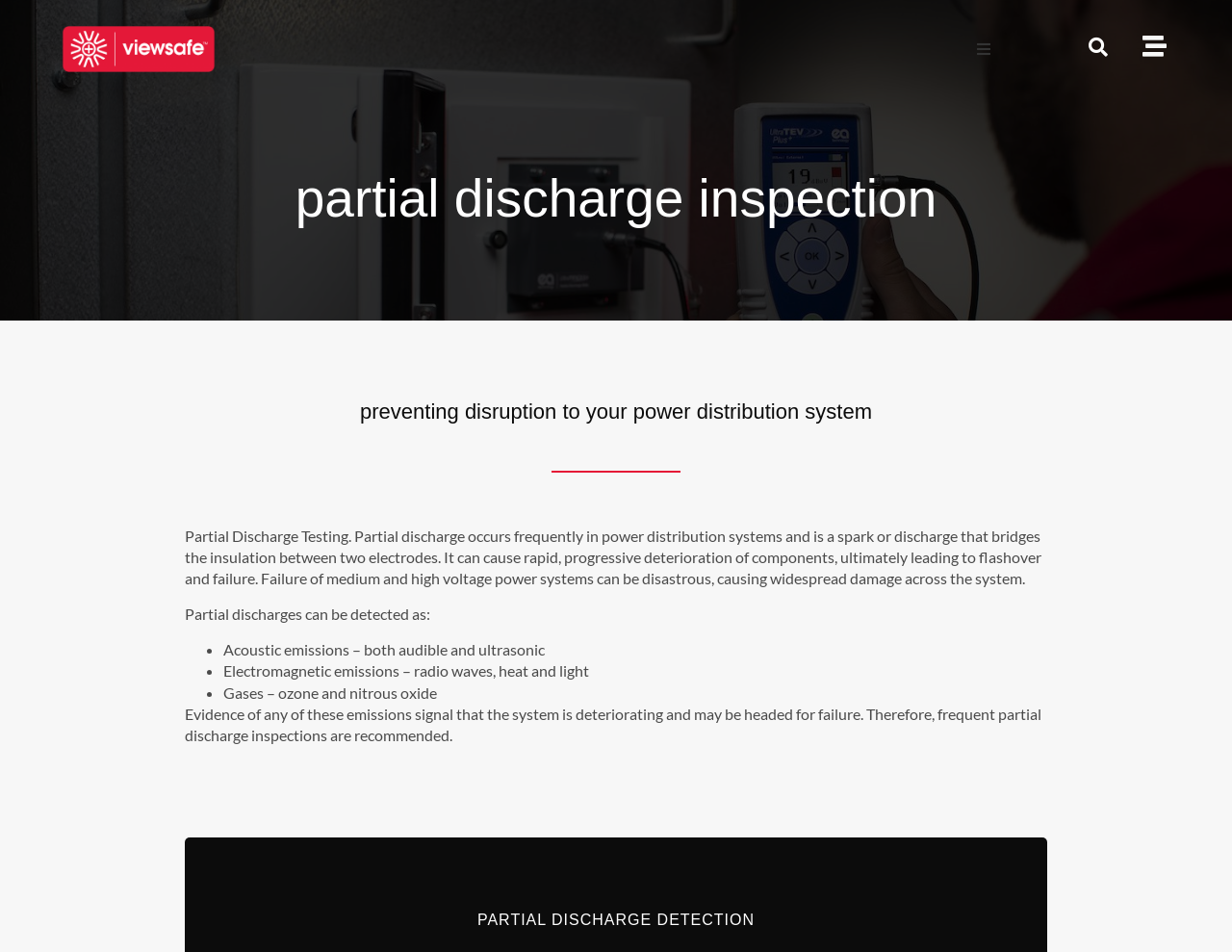Using the information from the screenshot, answer the following question thoroughly:
Why are frequent partial discharge inspections recommended?

The webpage recommends frequent partial discharge inspections because evidence of any of the emissions signals that the system is deteriorating and may be headed for failure. Therefore, regular inspections can help prevent system failure.